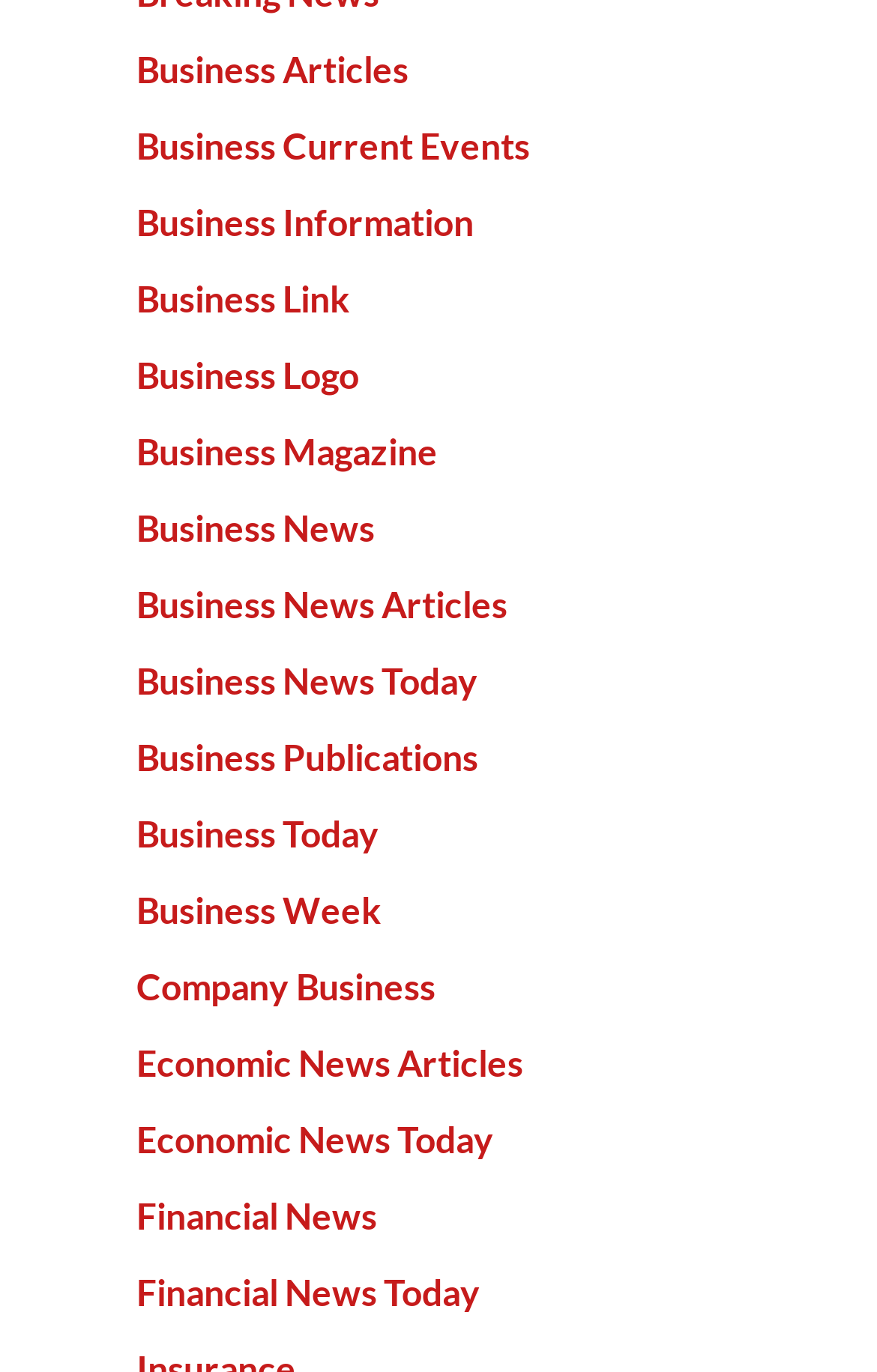Respond with a single word or short phrase to the following question: 
How many links are related to economic news?

2